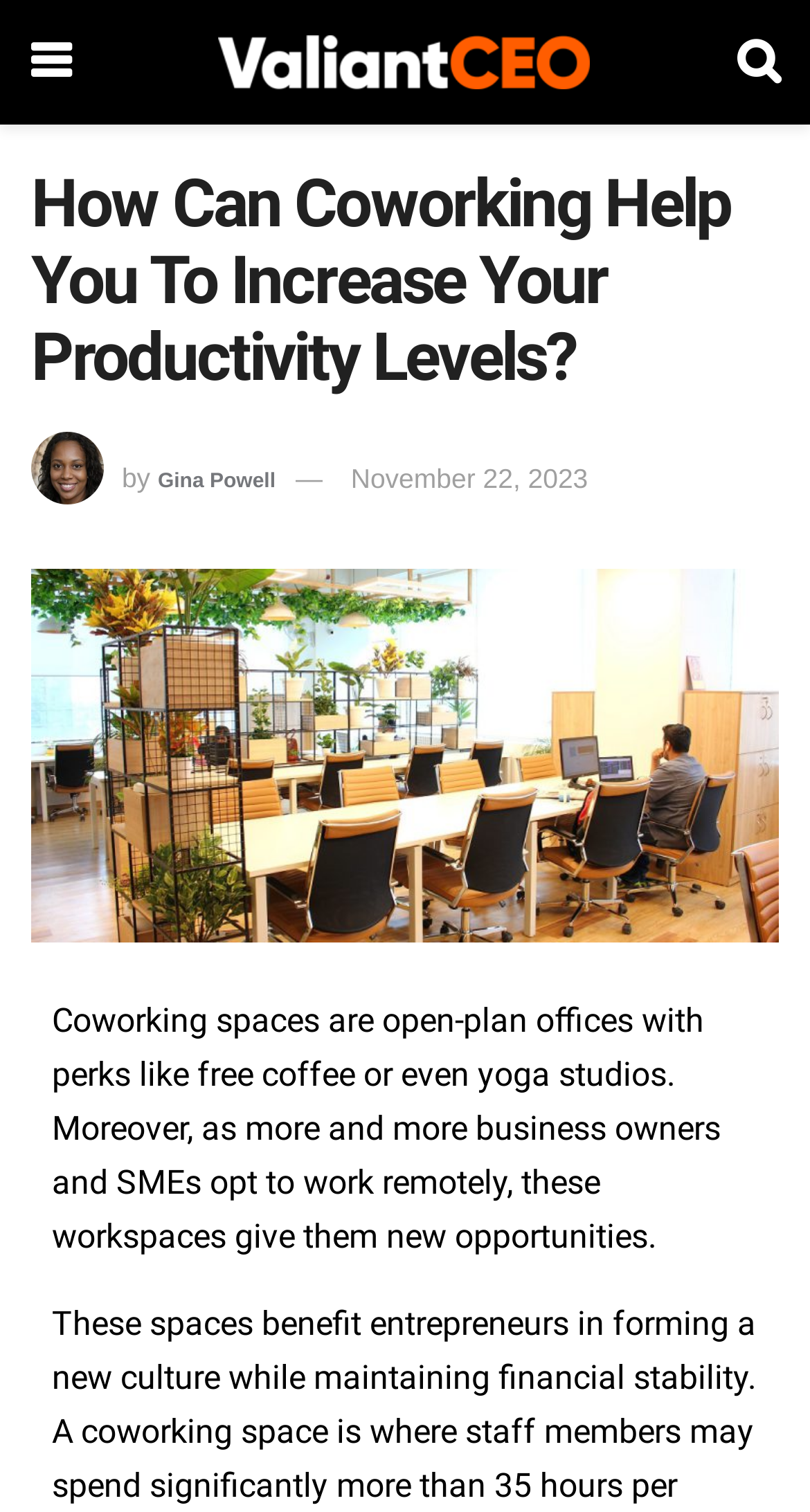Identify the bounding box for the element characterized by the following description: "alt="valiant"".

[0.27, 0.023, 0.727, 0.059]